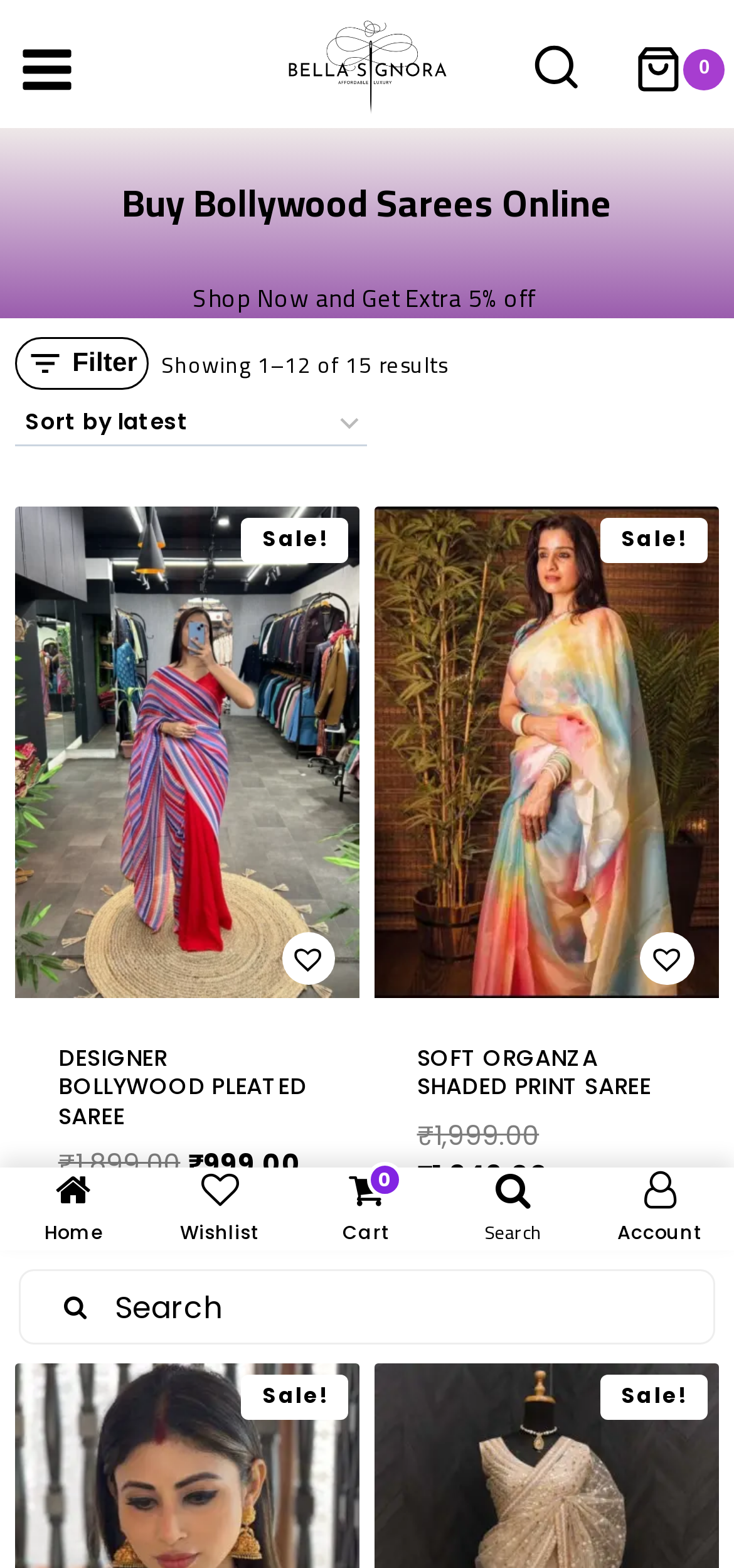What is the type of product being sold?
Using the image, provide a detailed and thorough answer to the question.

The type of product being sold is Bollywood Sarees, which is evident from the images and descriptions of the products on the webpage, such as 'Designer Bollywood Pleated Saree' and 'Soft Organza Shaded Print Saree'.